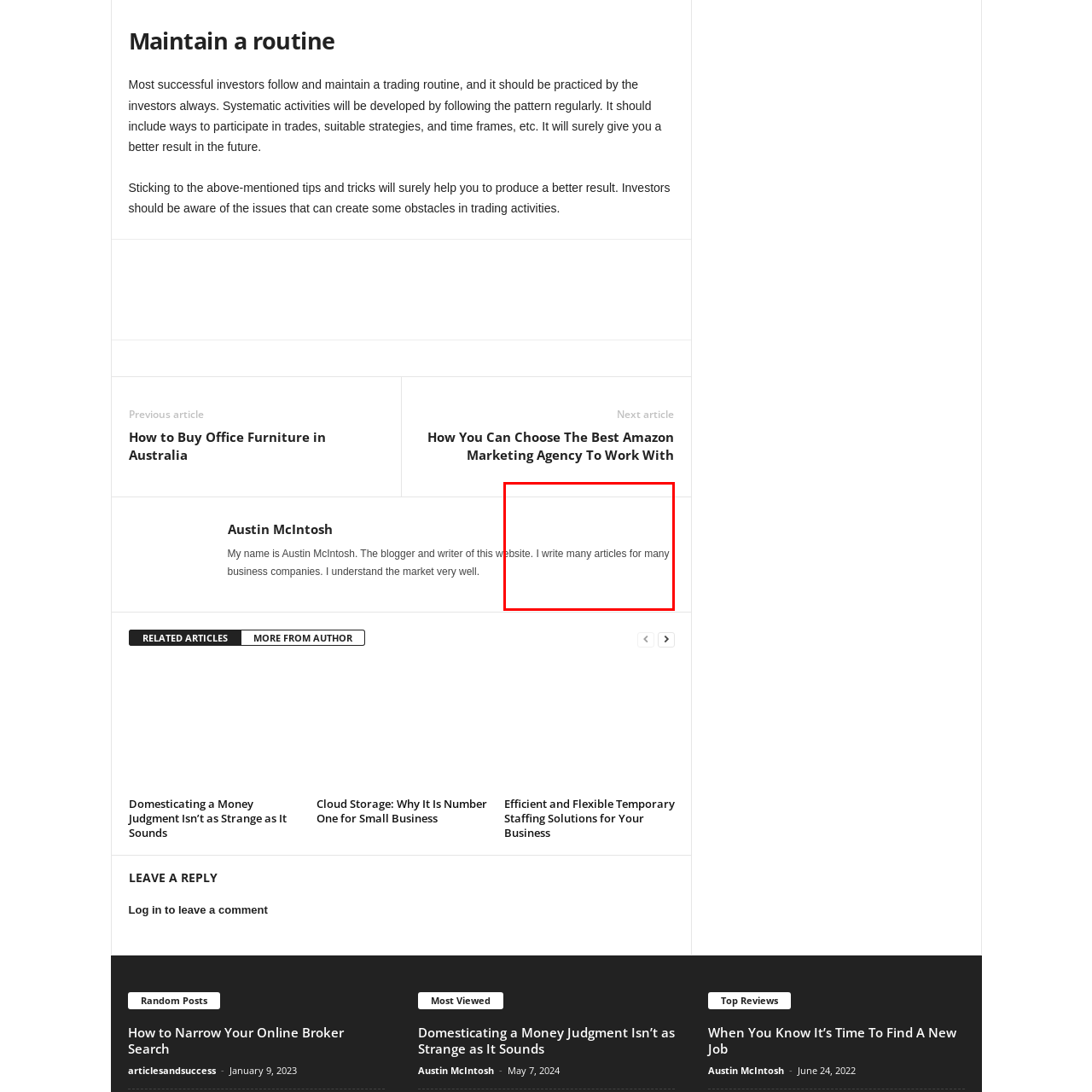What is the purpose of the image?
Look closely at the image within the red bounding box and respond to the question with one word or a brief phrase.

To support an article